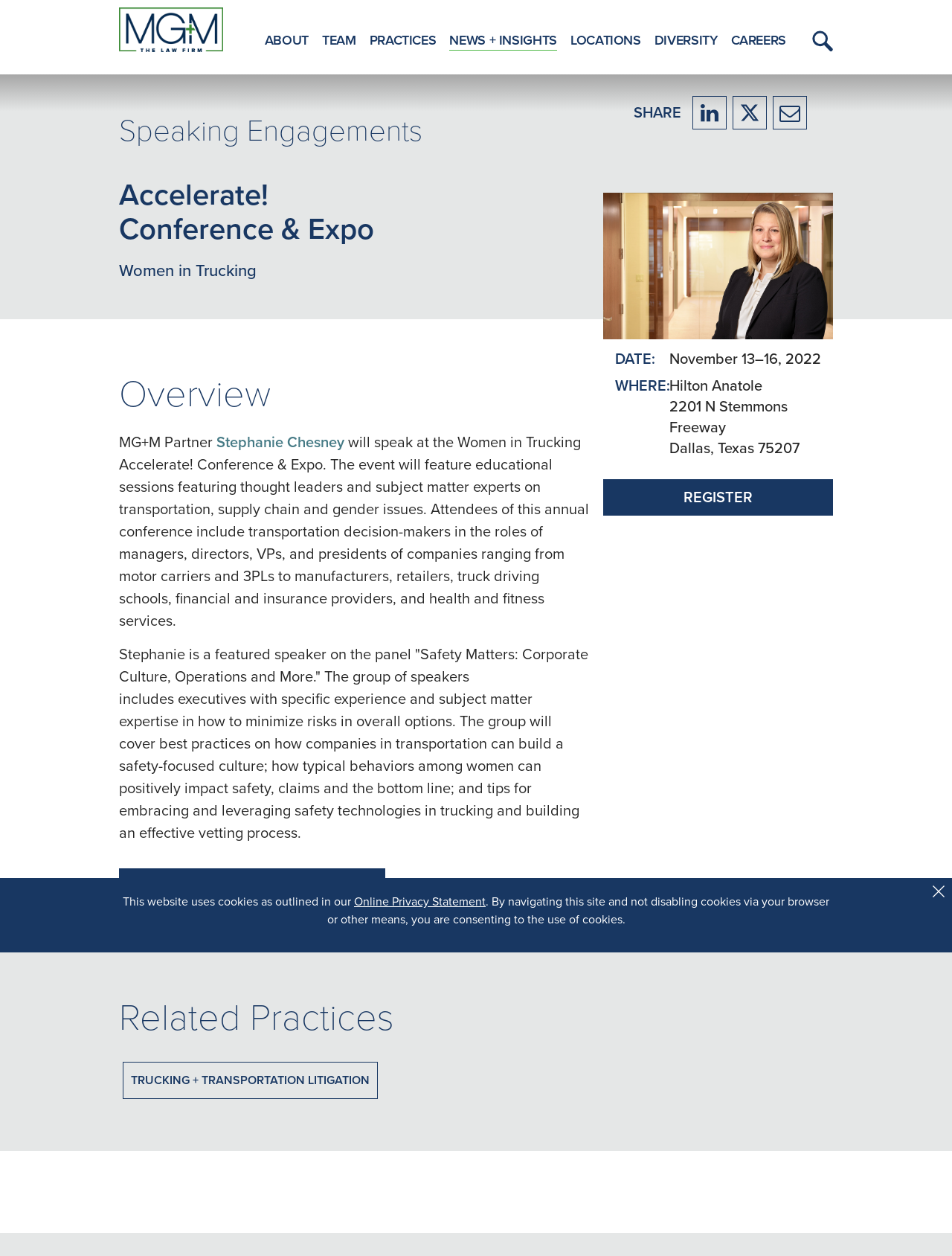What is the location of the conference?
Relying on the image, give a concise answer in one word or a brief phrase.

Hilton Anatole, Dallas, Texas 75207